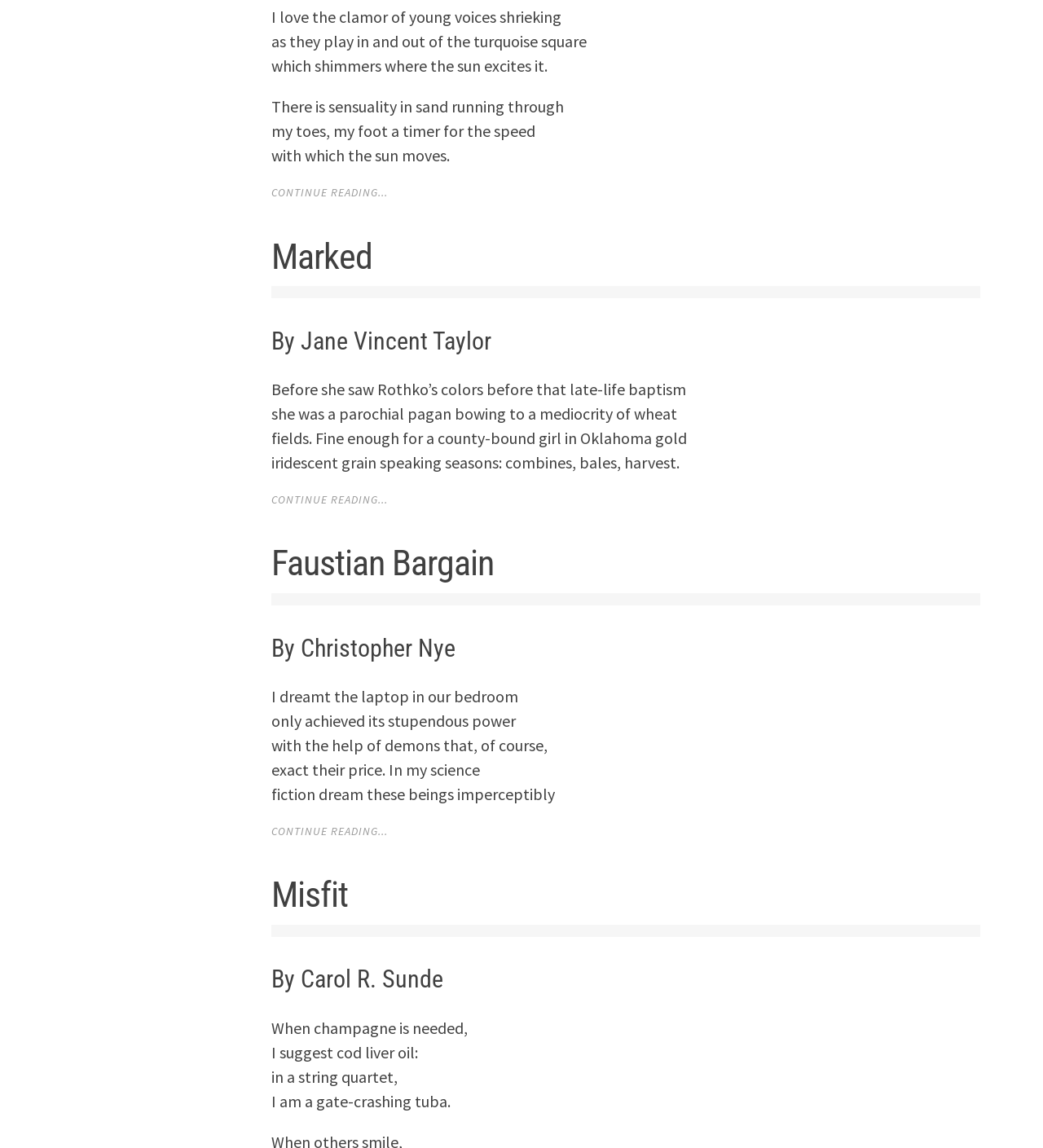Could you locate the bounding box coordinates for the section that should be clicked to accomplish this task: "Continue reading 'Faustian Bargain' by Christopher Nye".

[0.26, 0.472, 0.473, 0.509]